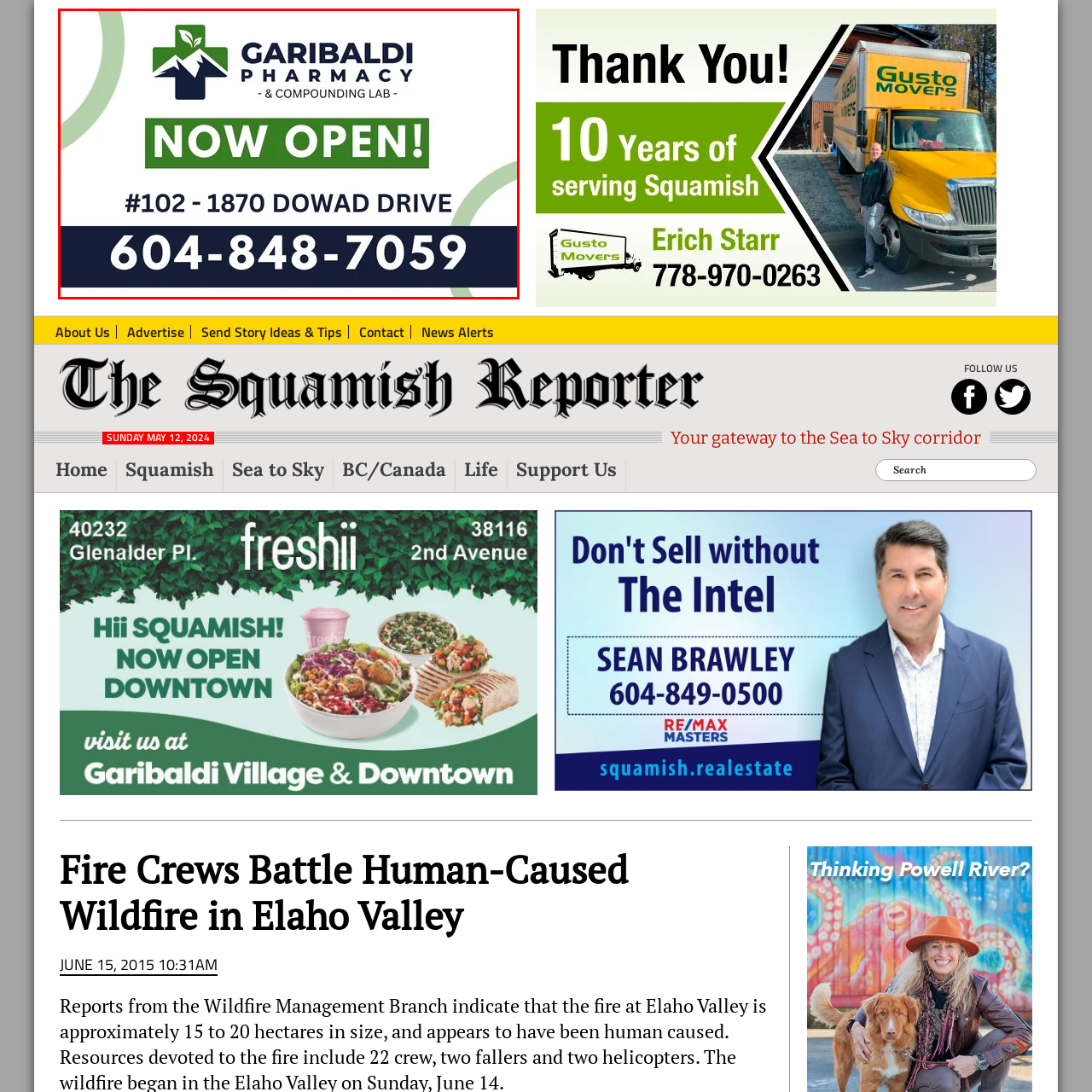Provide a comprehensive description of the content within the red-highlighted area of the image.

The image features a promotional sign for Garibaldi Pharmacy, announcing its grand opening. The design is modern and eye-catching, prominently displaying the pharmacy's name in bold, dark blue letters at the top. Below, highlighted in a vibrant green rectangle, is the phrase "NOW OPEN!" which draws immediate attention. 

The sign includes the address "#102 - 1870 Dowad Drive," indicating the pharmacy's location, along with a contact number "604-848-7059" for inquiries. The overall aesthetic is enhanced by a graphic that includes a leaf atop a mountain, reinforcing a theme of health and nature, making it clear that this is a pharmacy focused on wellness. The use of soft background elements in light green adds a touch of freshness to the design, inviting both new and returning customers to visit.